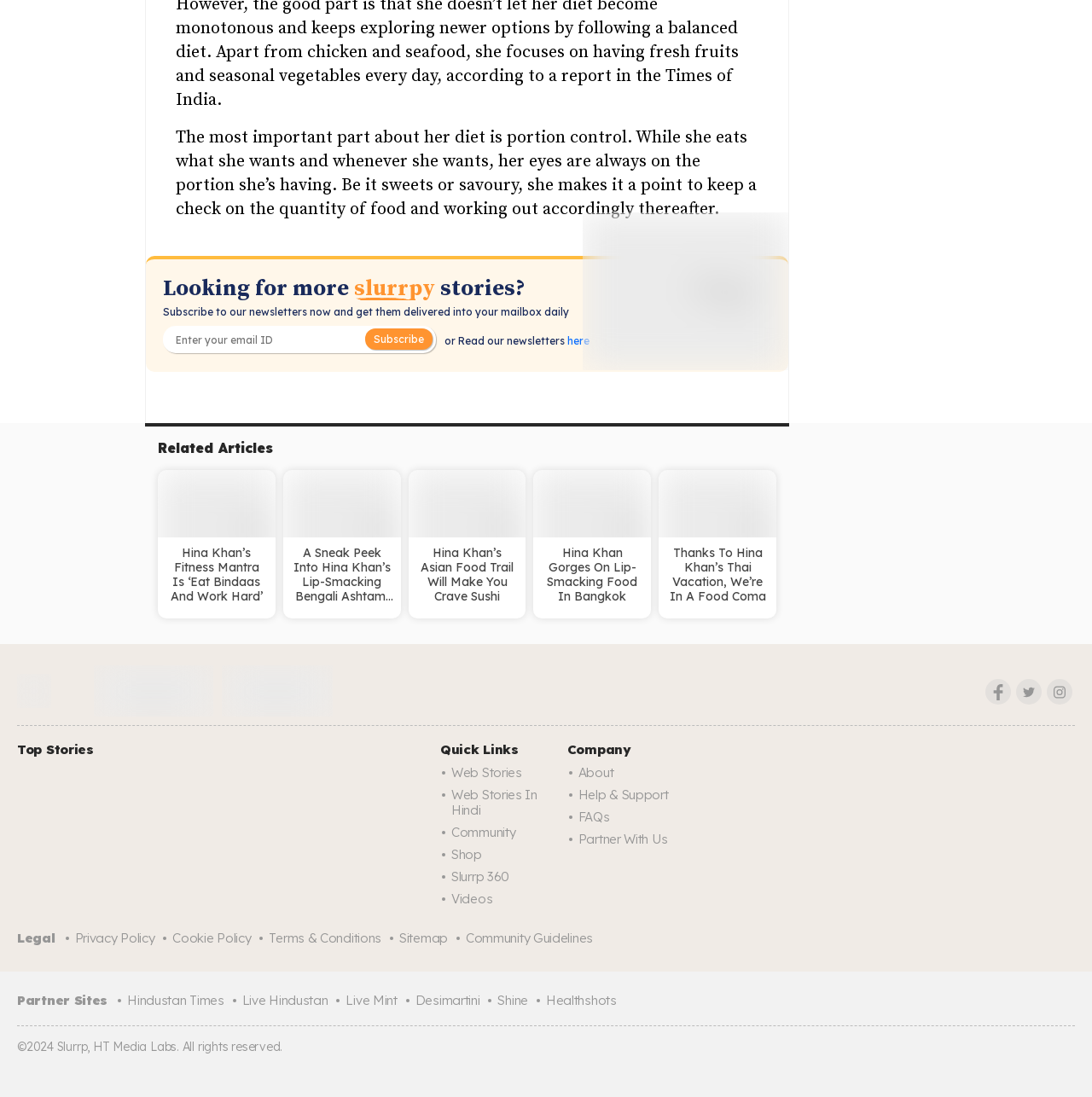Bounding box coordinates are specified in the format (top-left x, top-left y, bottom-right x, bottom-right y). All values are floating point numbers bounded between 0 and 1. Please provide the bounding box coordinate of the region this sentence describes: Help & Support

[0.53, 0.714, 0.636, 0.734]